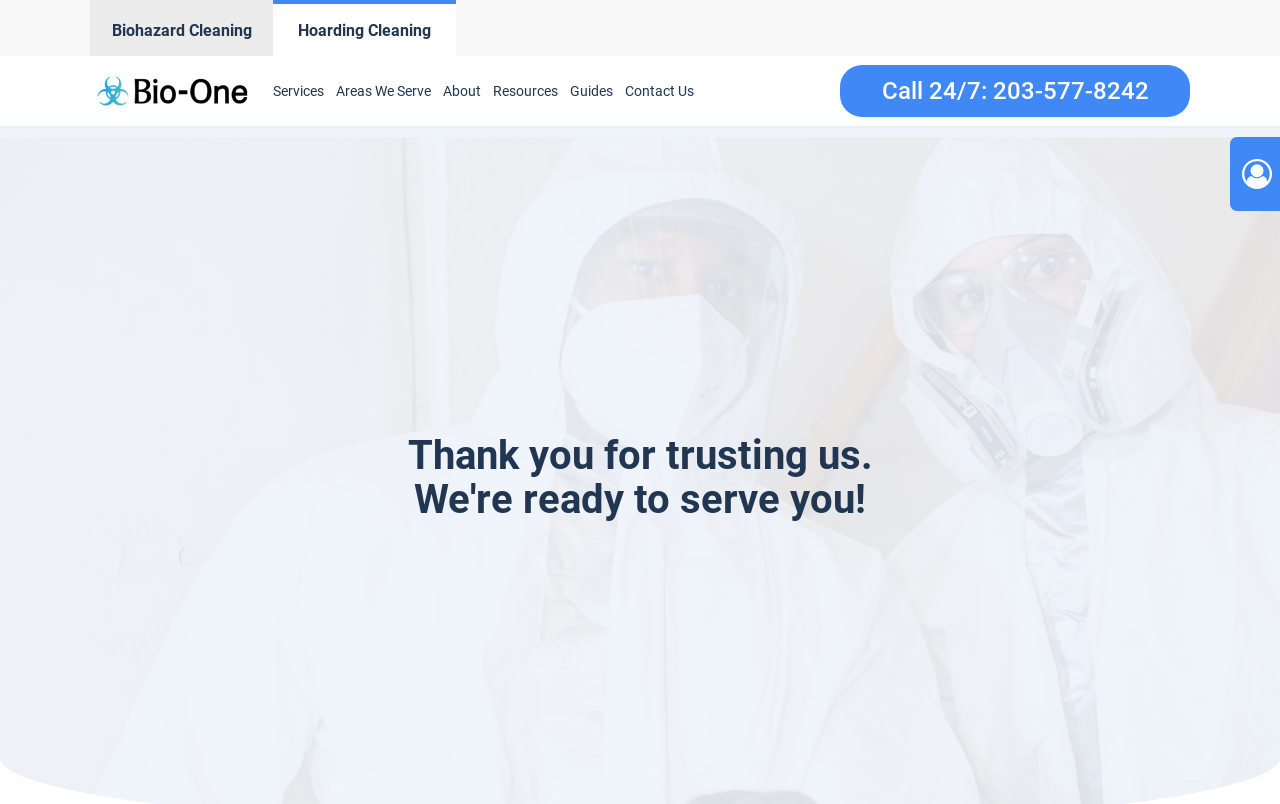What is the main service offered?
Please ensure your answer is as detailed and informative as possible.

I inferred the main service offered by looking at the link elements at the top of the page, which include 'Hoarding Cleaning' and 'Biohazard Cleaning', and also the company's logo and name, which suggests that the main service is related to hoarding.